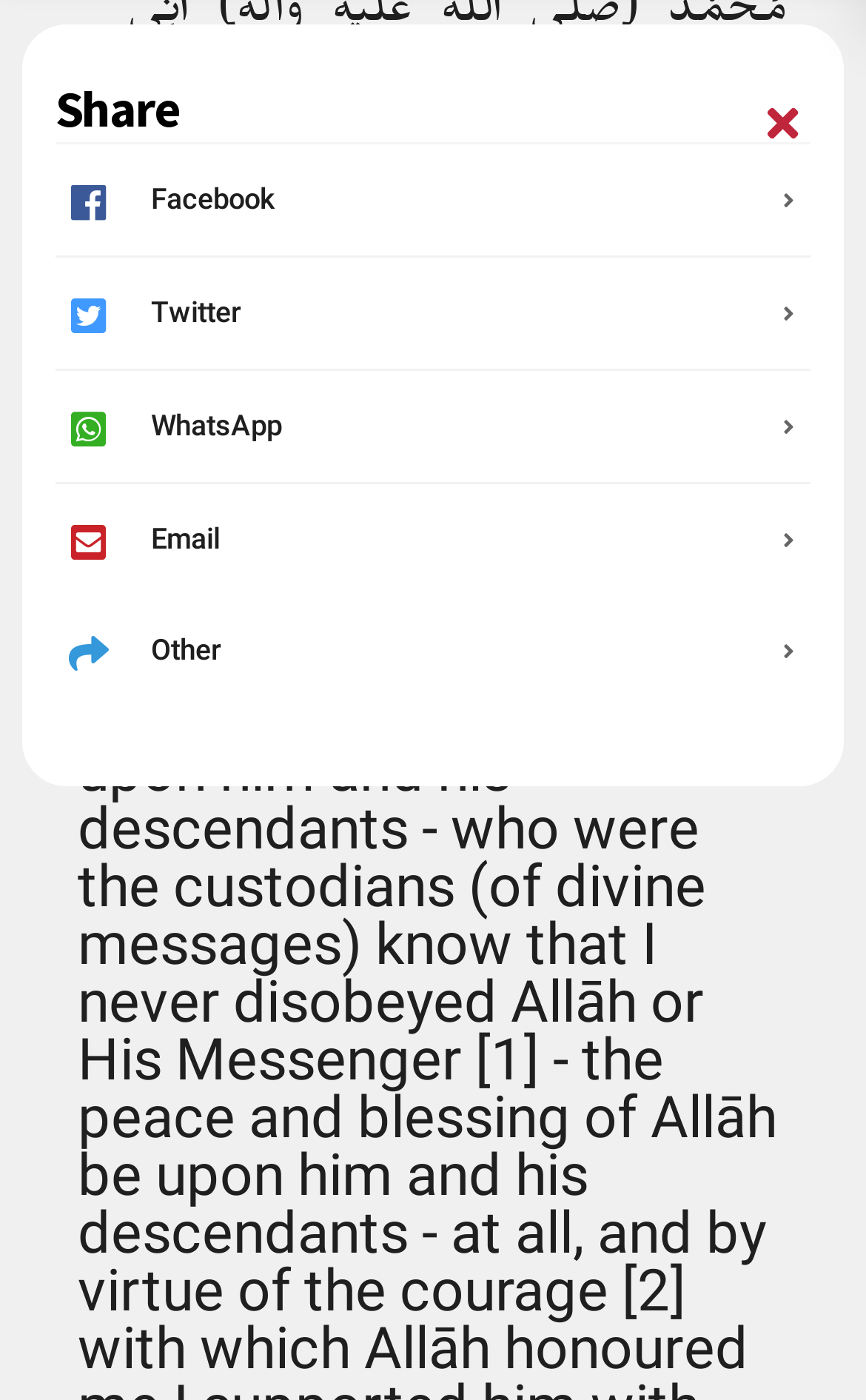Reply to the question below using a single word or brief phrase:
How many social media platforms are available for sharing?

5